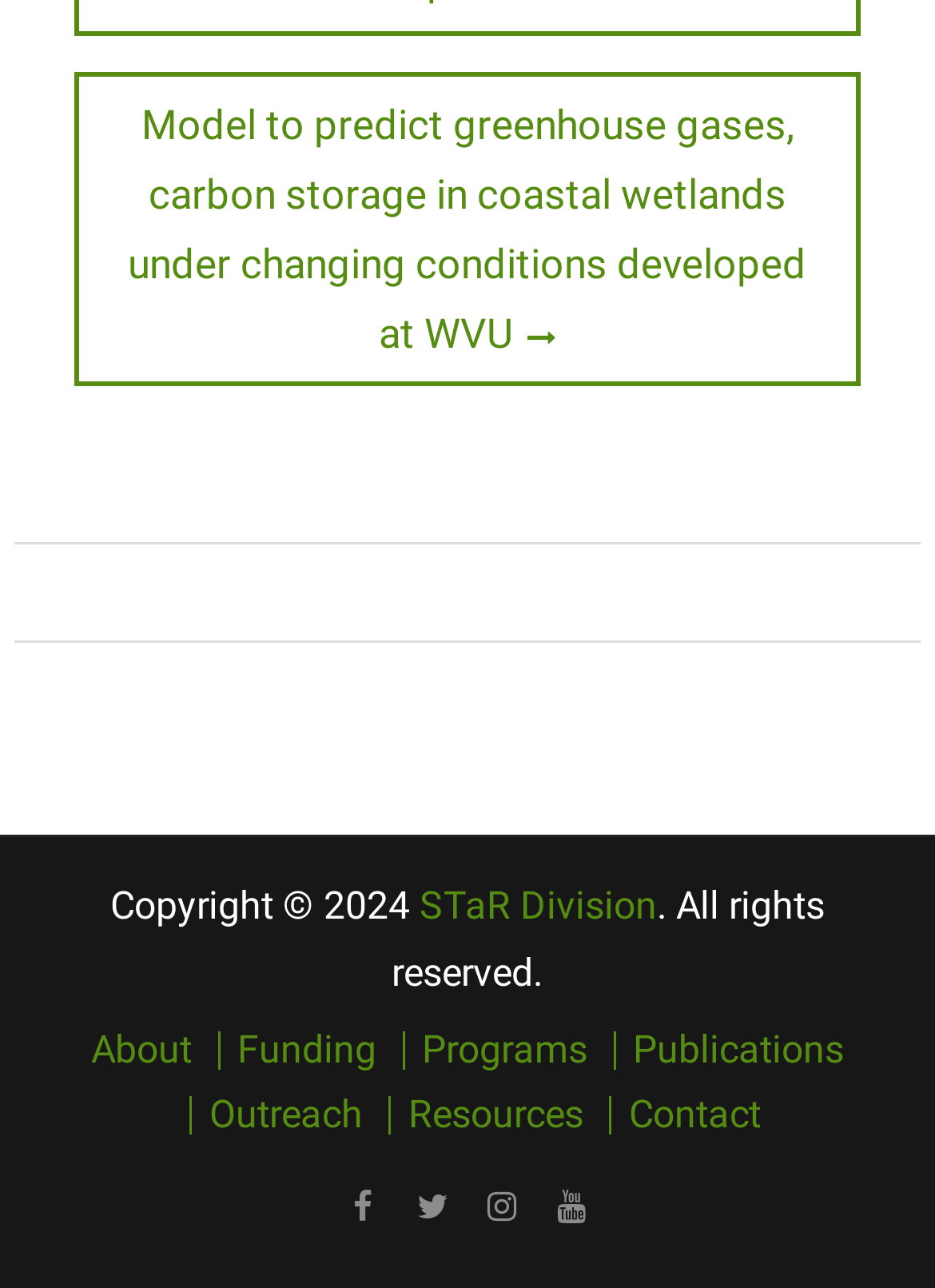Please find the bounding box coordinates of the element that needs to be clicked to perform the following instruction: "Follow on Facebook". The bounding box coordinates should be four float numbers between 0 and 1, represented as [left, top, right, bottom].

[0.356, 0.911, 0.42, 0.963]